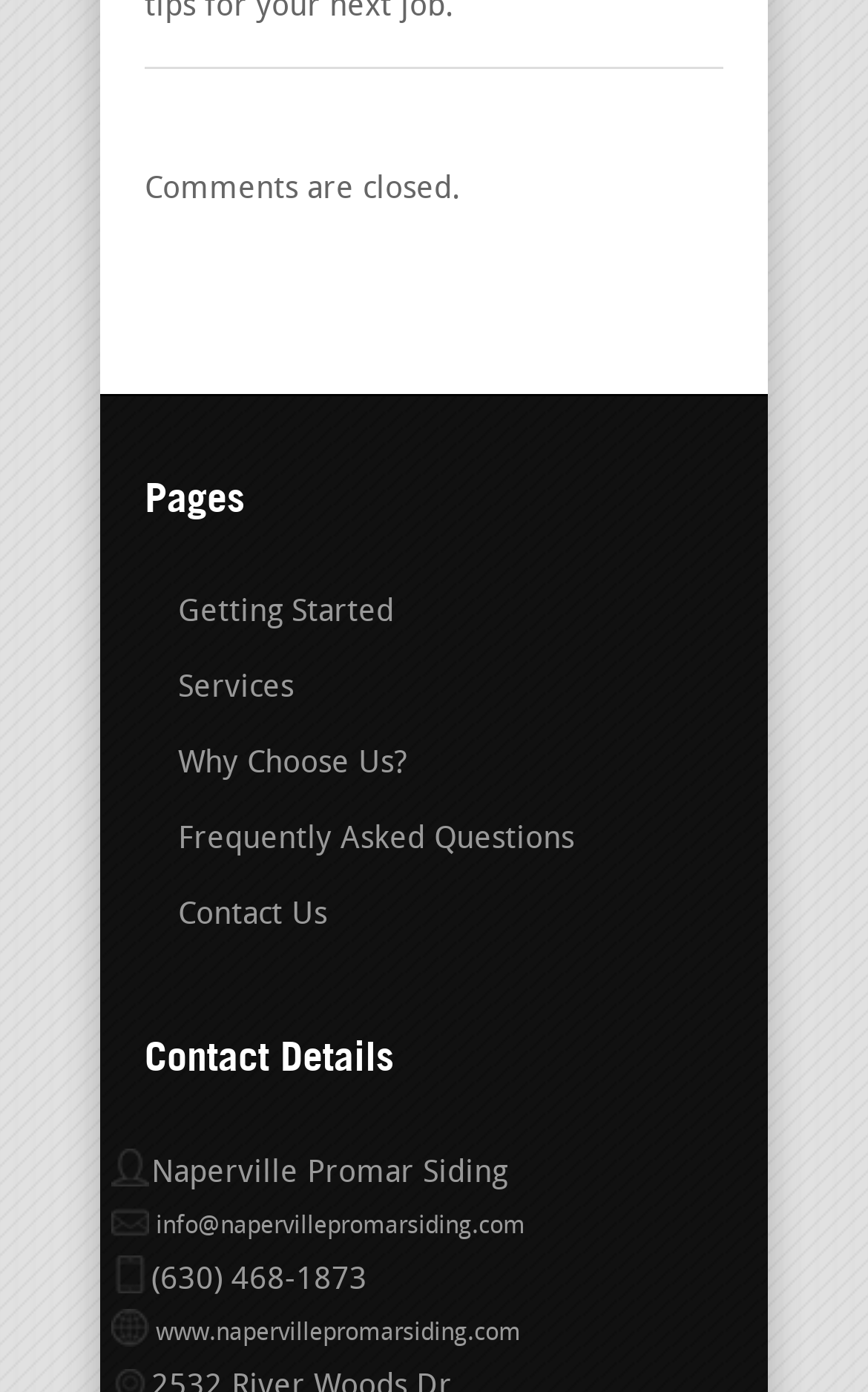Calculate the bounding box coordinates for the UI element based on the following description: "Getting Started". Ensure the coordinates are four float numbers between 0 and 1, i.e., [left, top, right, bottom].

[0.167, 0.428, 0.454, 0.452]